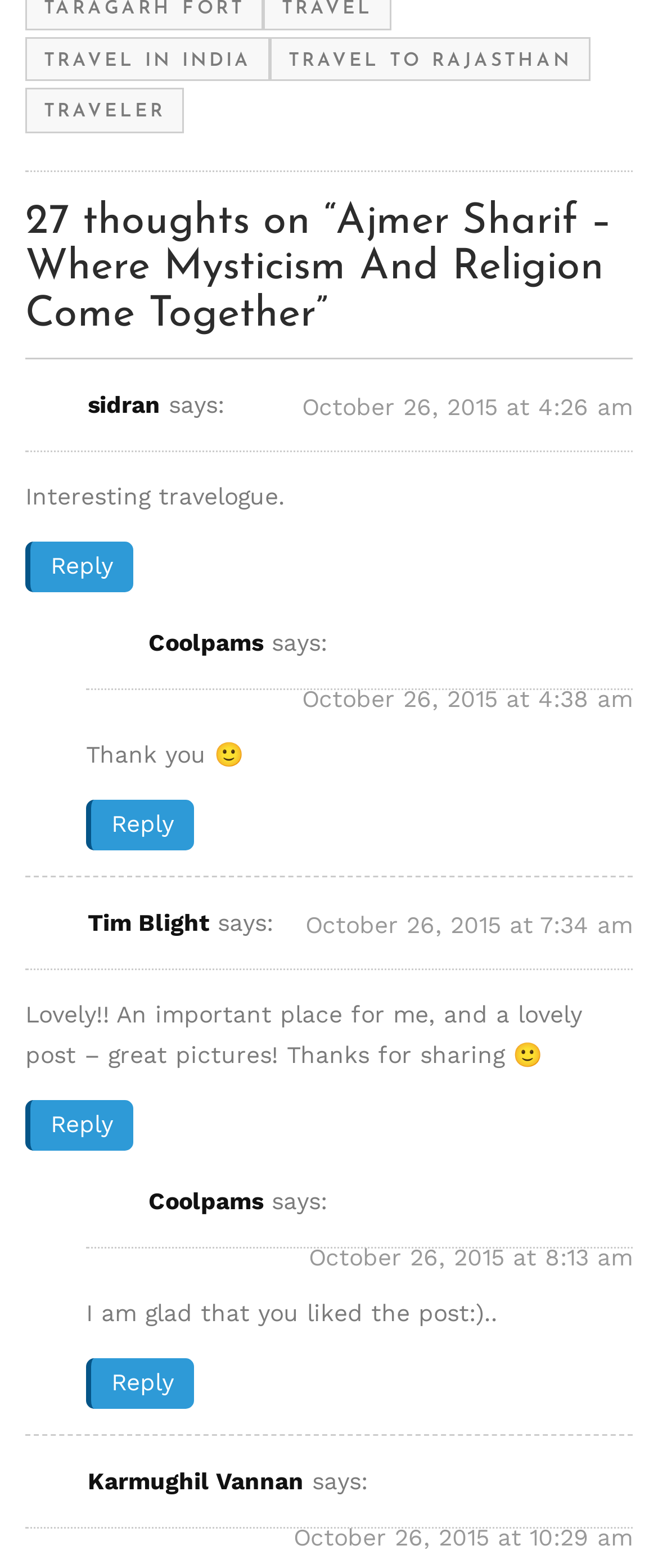Pinpoint the bounding box coordinates of the clickable element to carry out the following instruction: "Click on 'Reply to Tim Blight'."

[0.038, 0.702, 0.203, 0.734]